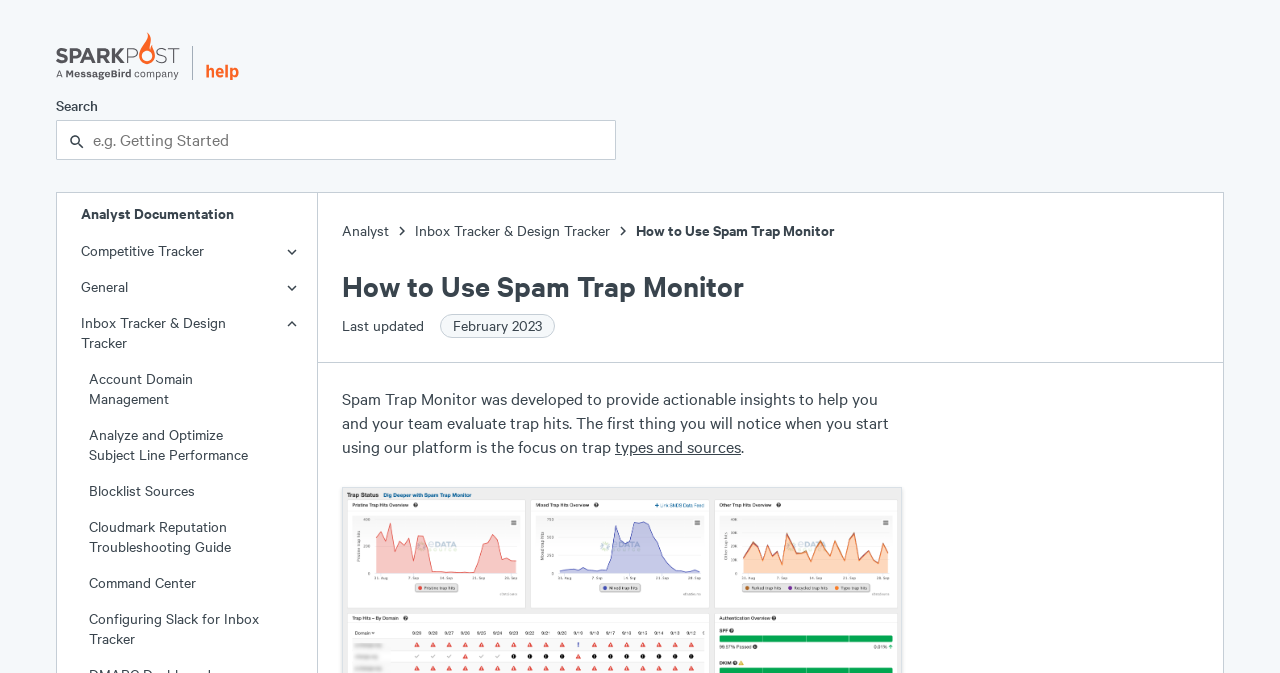Could you indicate the bounding box coordinates of the region to click in order to complete this instruction: "Visit the GIS-Sofia Ltd. website".

None